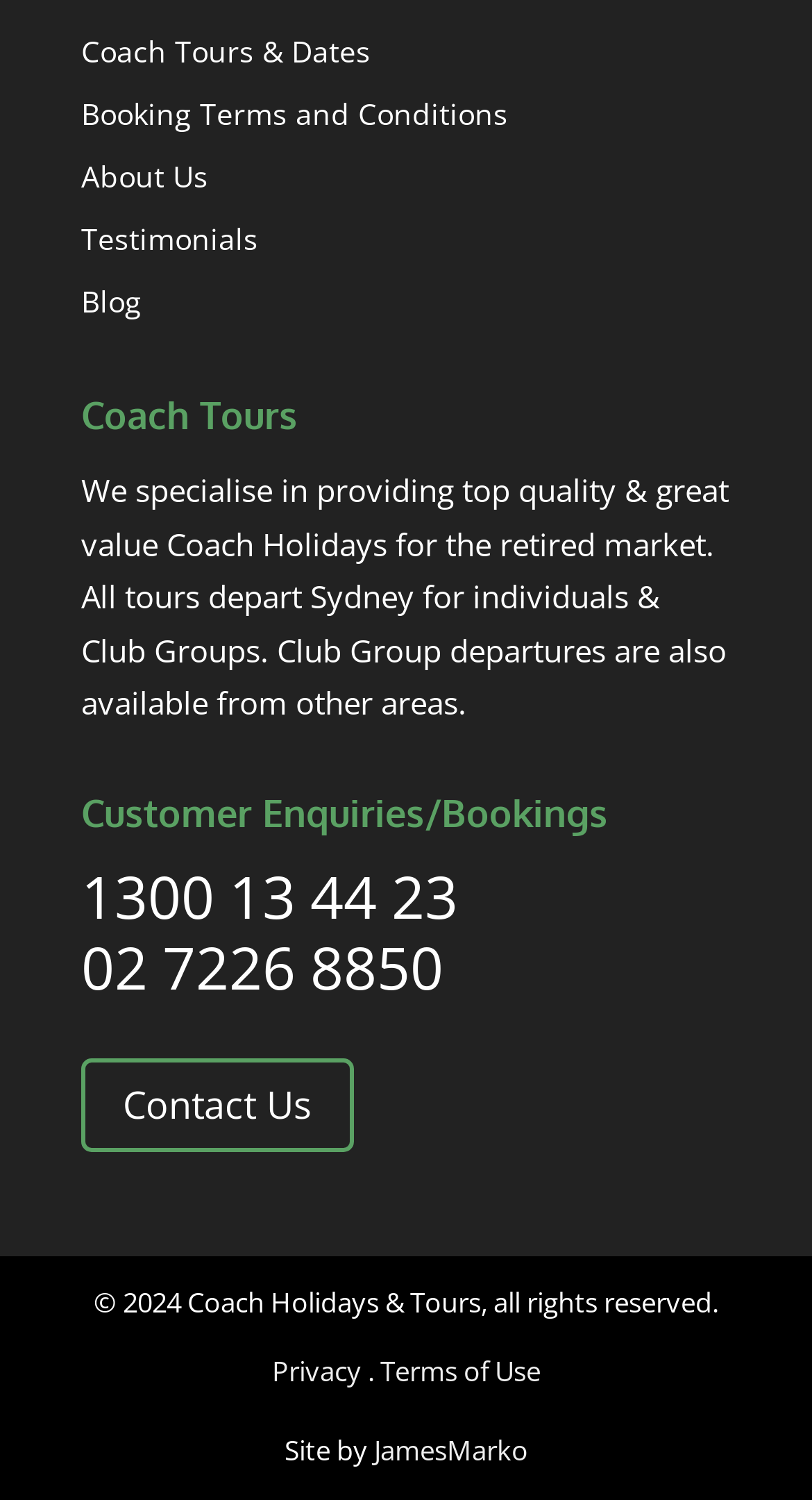What is the name of the website developer?
Please provide a detailed and thorough answer to the question.

The link element 'JamesMarko' is provided in the footer section, indicating that JamesMarko is the developer of the website.